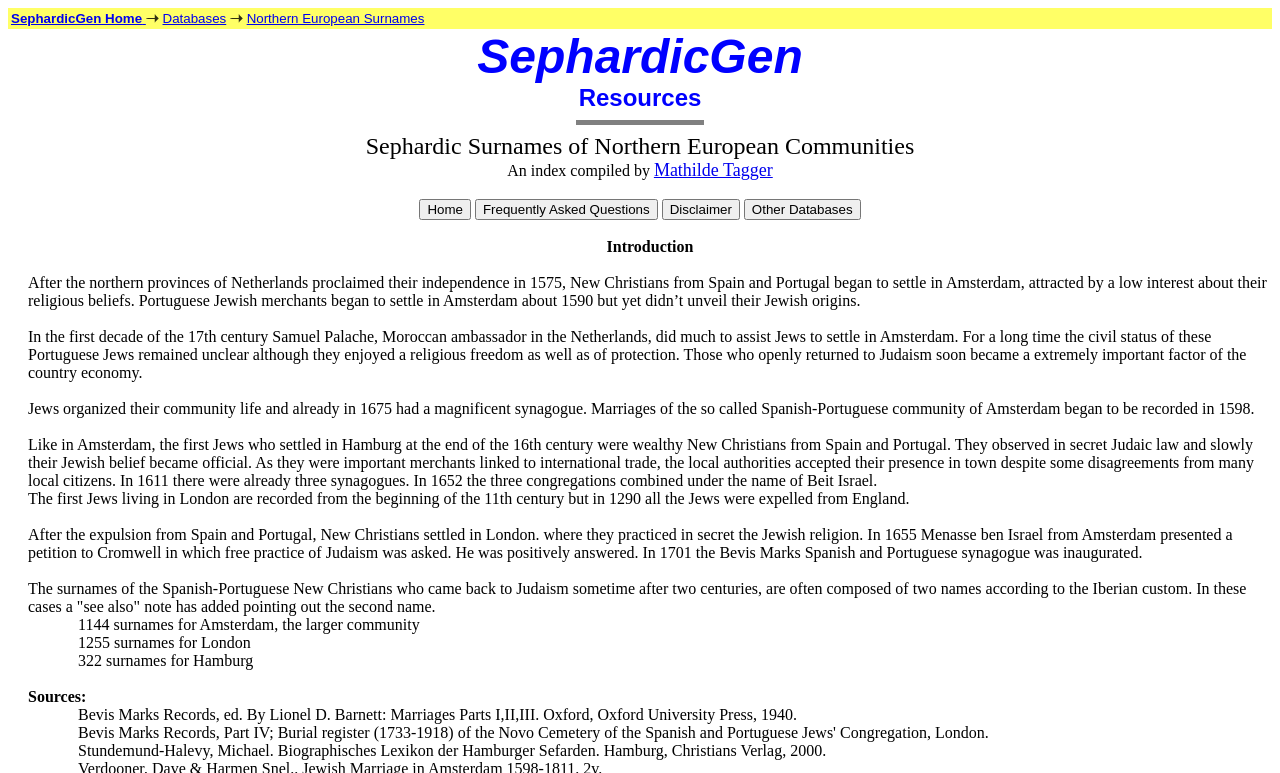Give a succinct answer to this question in a single word or phrase: 
Who compiled the index of Sephardic Surnames?

Mathilde Tagger